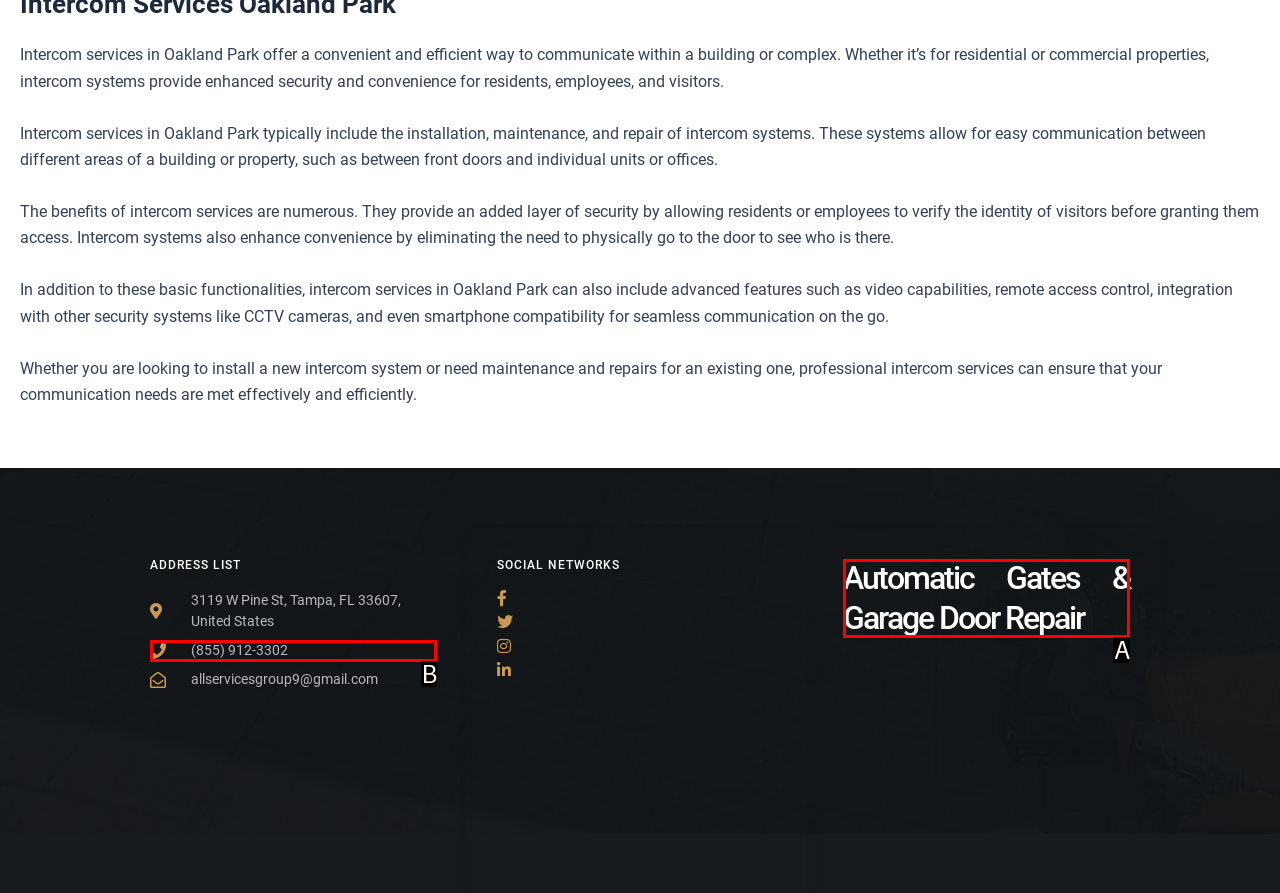From the provided options, which letter corresponds to the element described as: (855) 912-3302
Answer with the letter only.

B